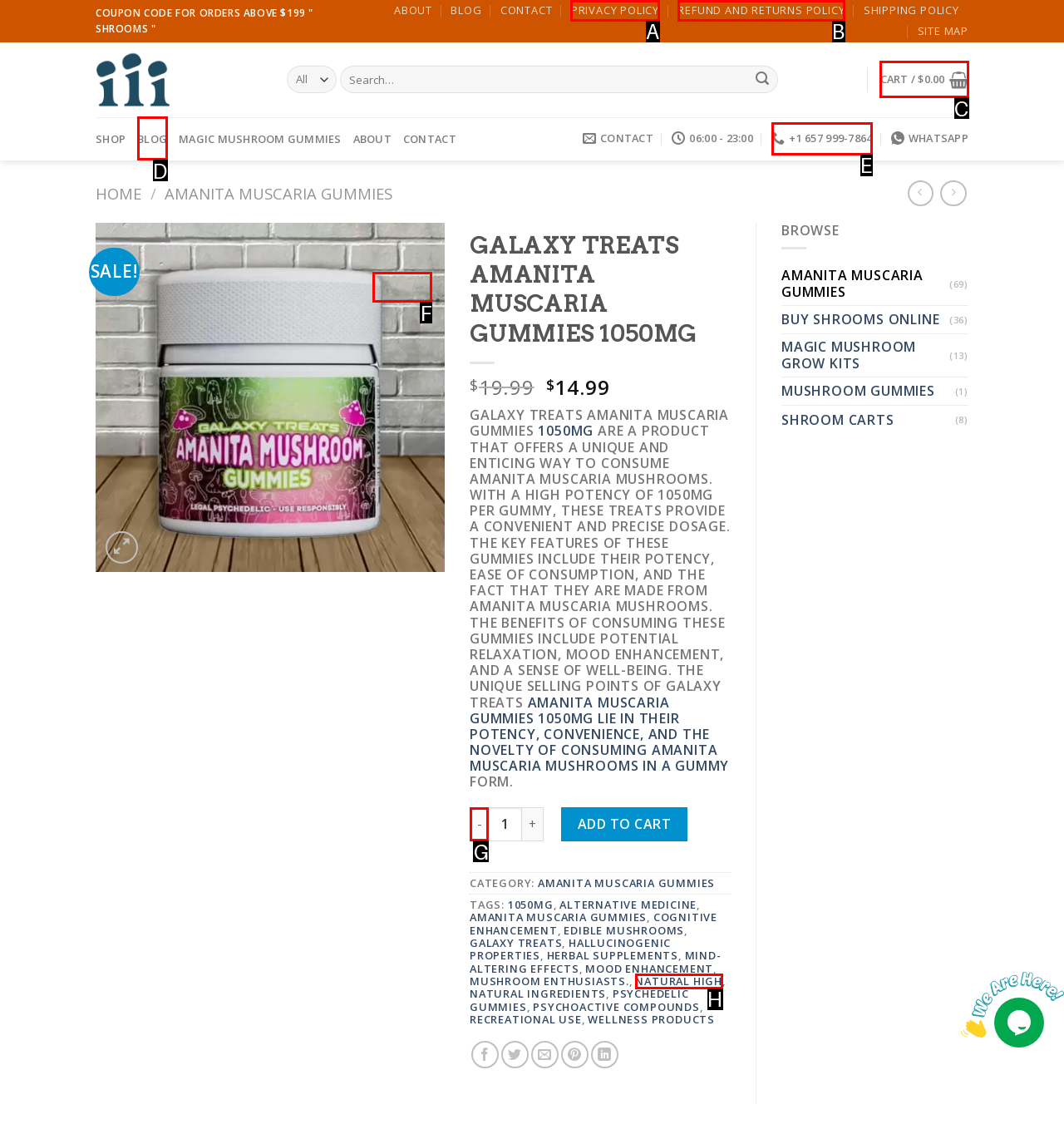Point out the correct UI element to click to carry out this instruction: Add to wishlist
Answer with the letter of the chosen option from the provided choices directly.

F